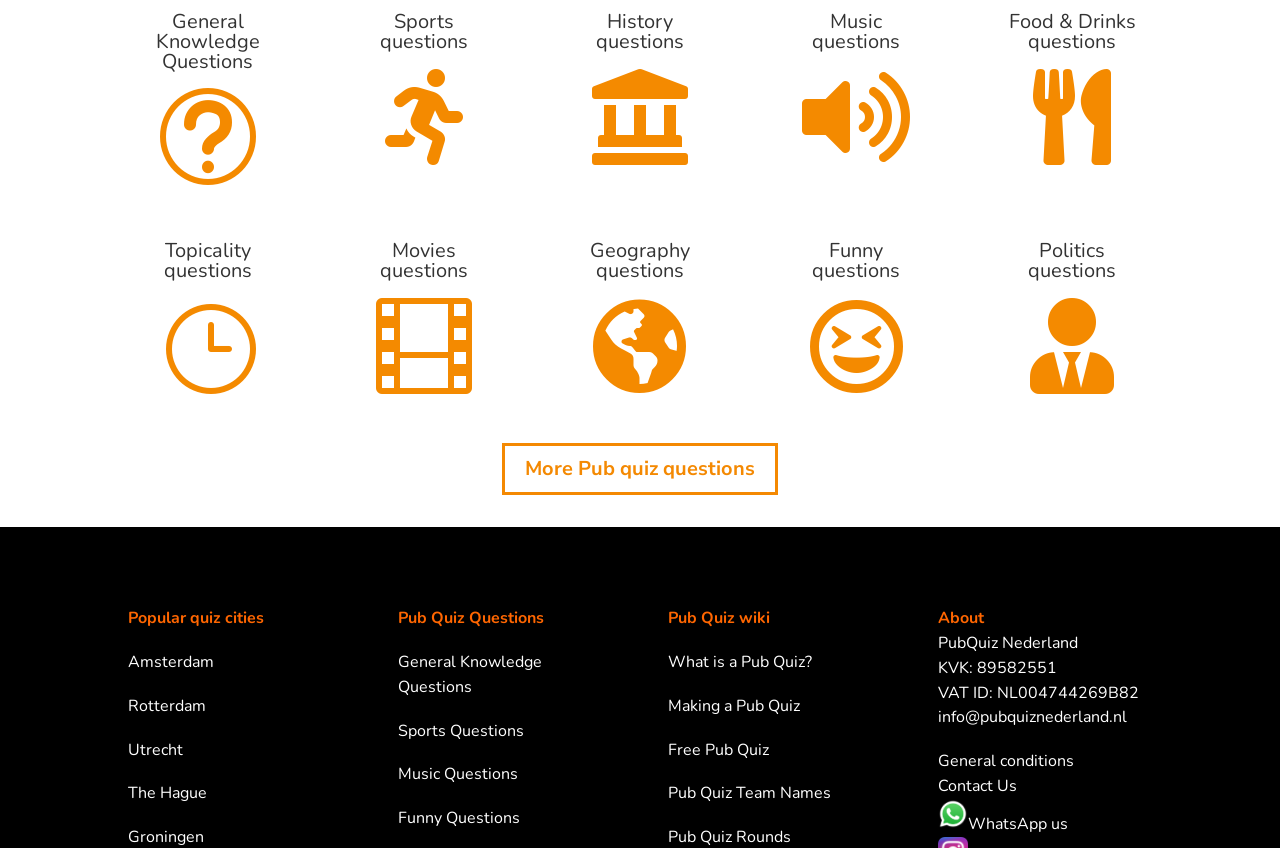Respond to the question below with a single word or phrase:
What is the purpose of the 'Pub Quiz wiki' section?

Information about Pub Quiz